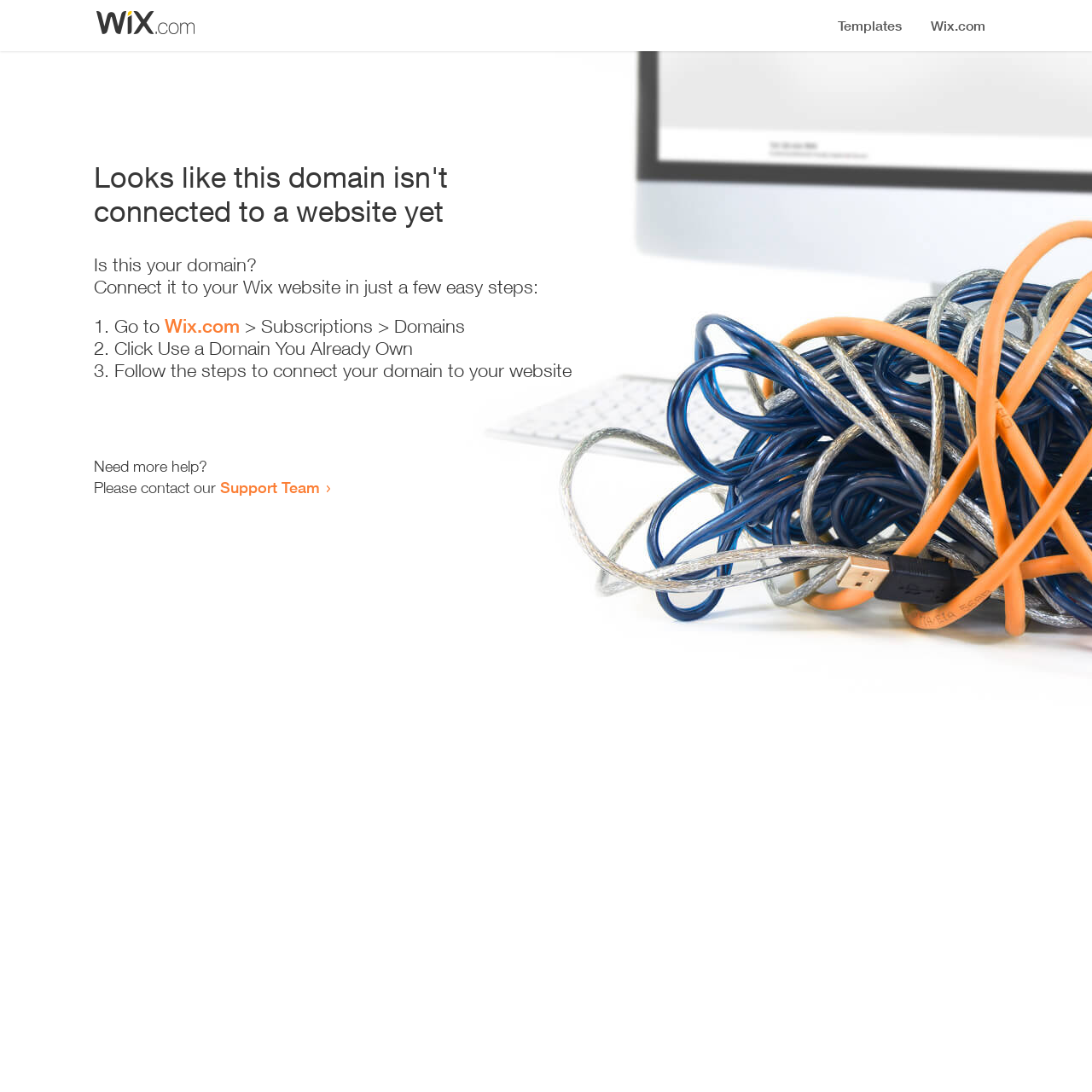What is the purpose of this webpage?
Answer the question in as much detail as possible.

Based on the content of the webpage, it is clear that the purpose of this webpage is to guide users to connect their domain to their Wix website.